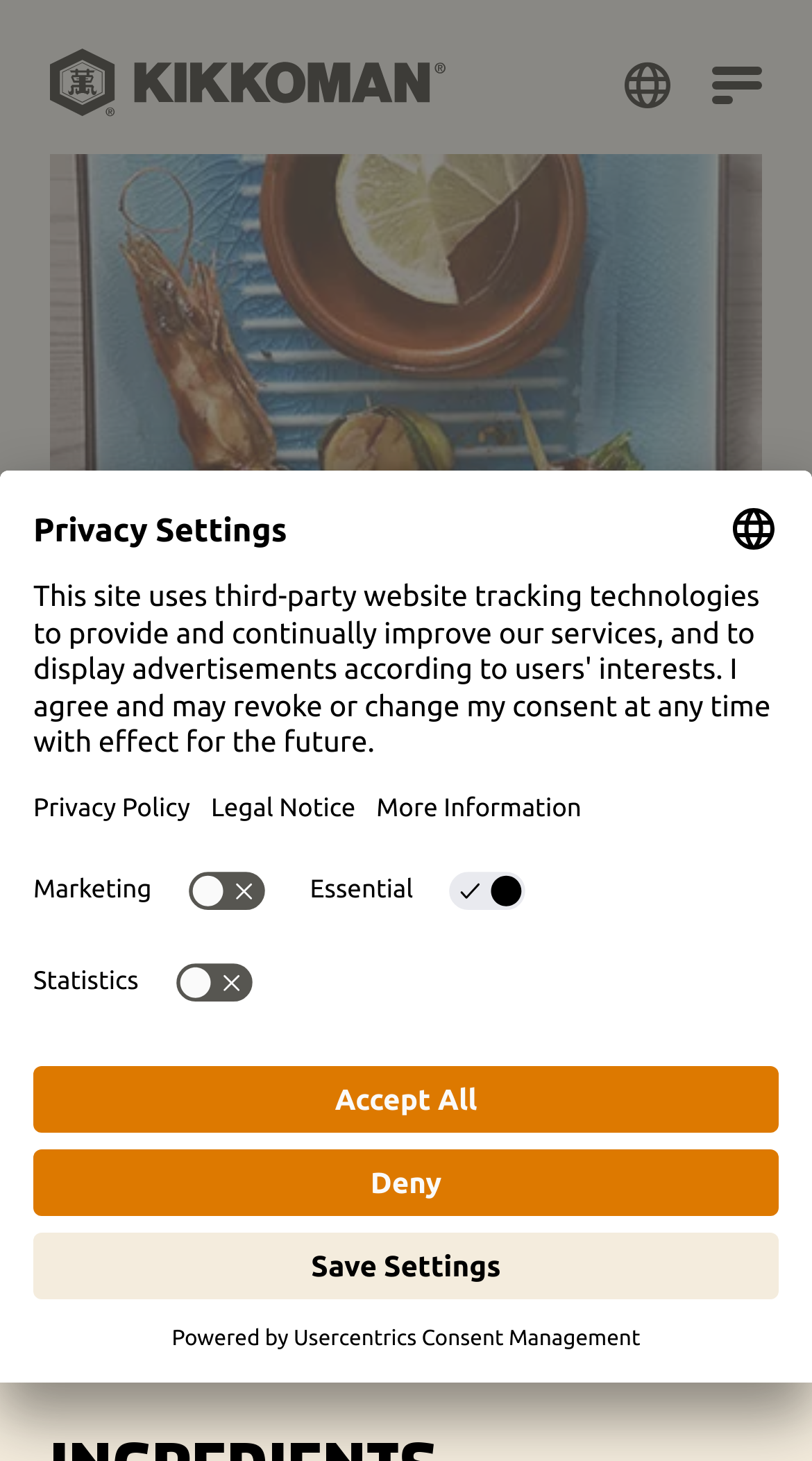Please identify the bounding box coordinates of the element I need to click to follow this instruction: "Click the Kikkoman logo".

[0.062, 0.033, 0.549, 0.093]